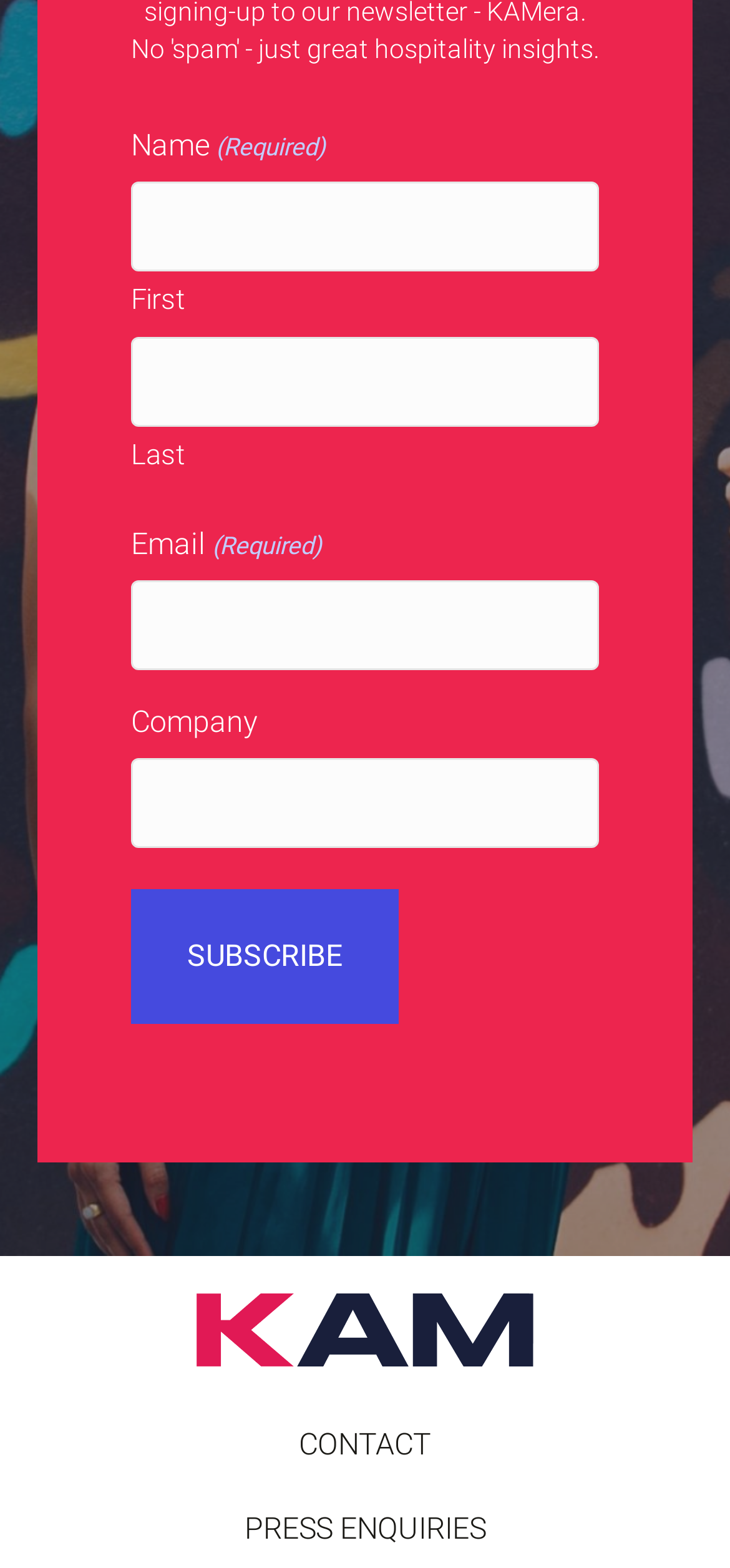Look at the image and write a detailed answer to the question: 
How many input fields are required?

The input fields for 'First', 'Last', and 'Email' are all marked as 'required', indicating that they must be filled in before the form can be submitted.